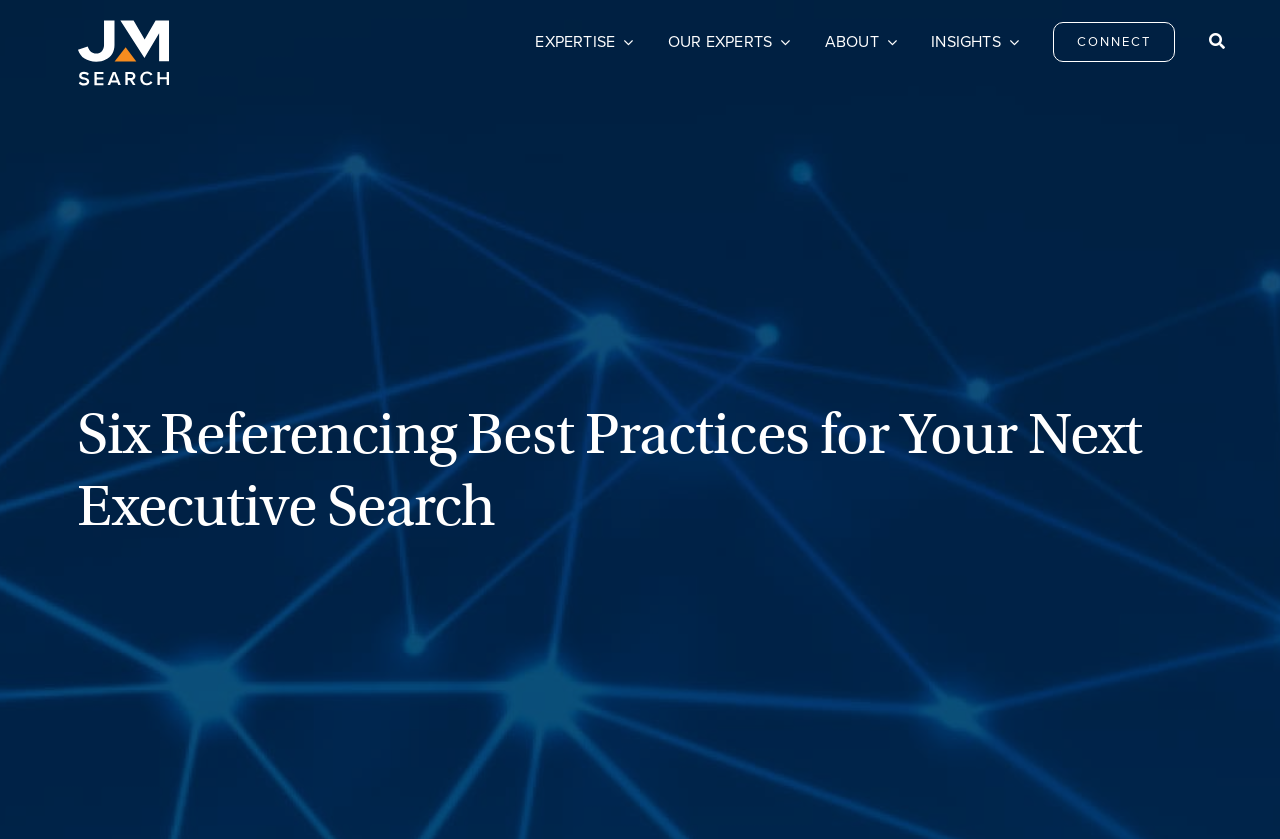Reply to the question below using a single word or brief phrase:
What is the topic of the current article?

Executive Search